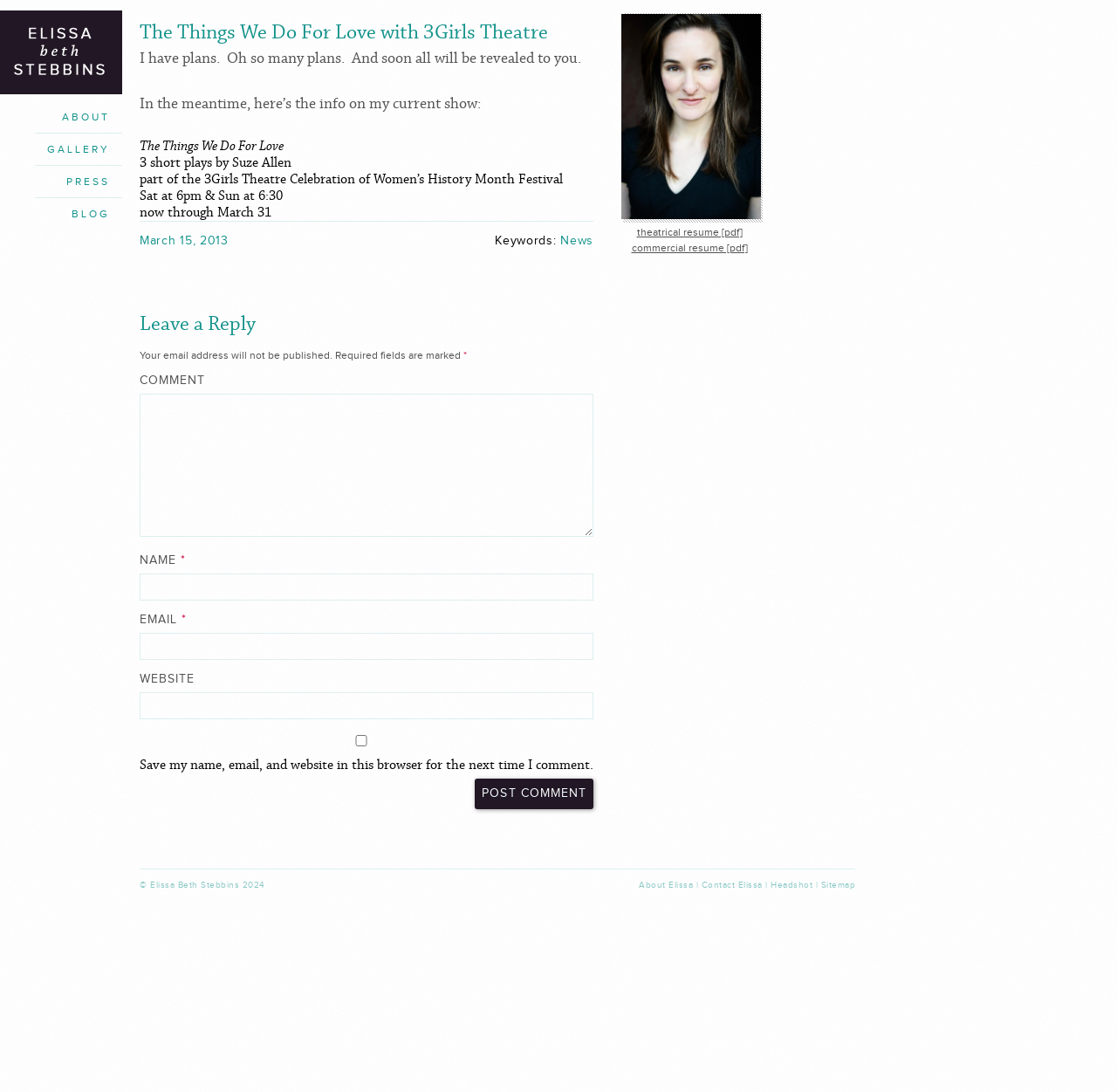Determine the bounding box coordinates for the clickable element required to fulfill the instruction: "Click the Post Comment button". Provide the coordinates as four float numbers between 0 and 1, i.e., [left, top, right, bottom].

[0.425, 0.713, 0.531, 0.741]